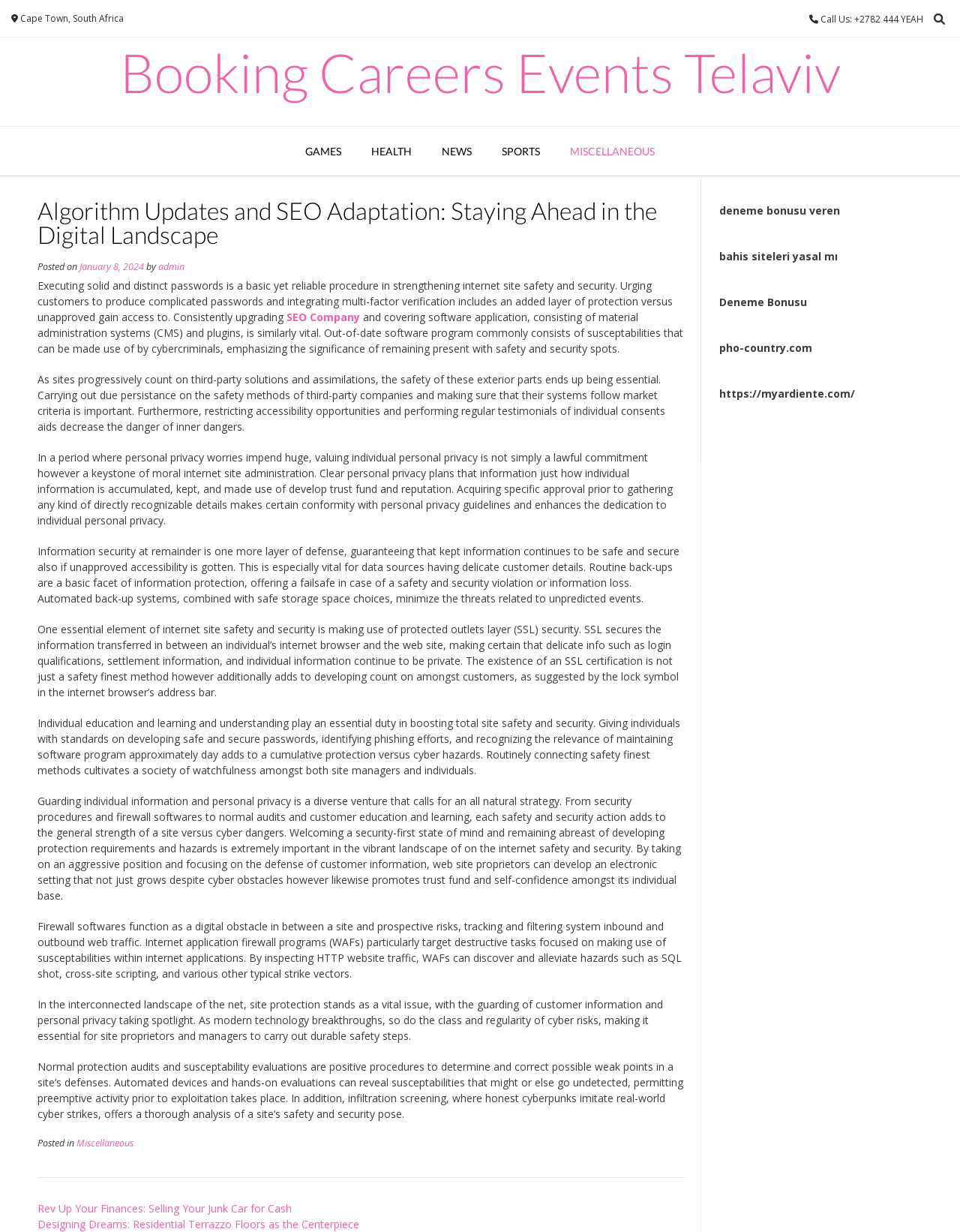Identify the bounding box coordinates for the region of the element that should be clicked to carry out the instruction: "Click the 'Deneme Bonusu' link". The bounding box coordinates should be four float numbers between 0 and 1, i.e., [left, top, right, bottom].

[0.749, 0.239, 0.84, 0.251]